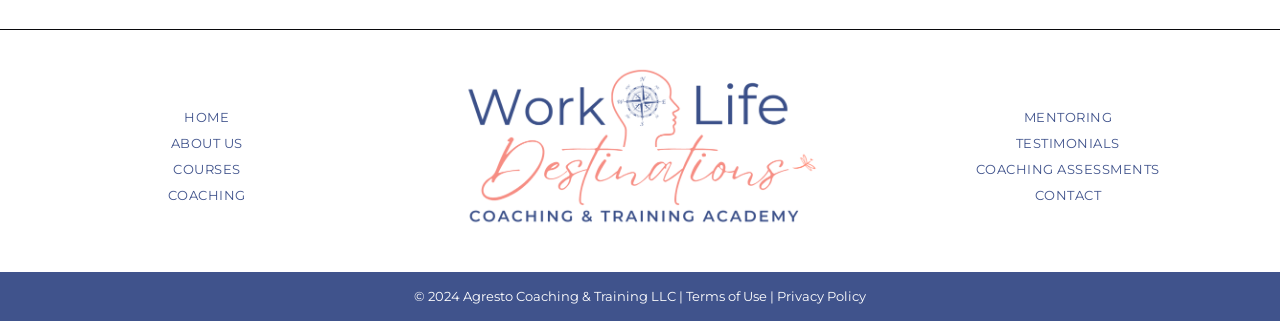Find the bounding box coordinates of the UI element according to this description: "Testimonials".

[0.729, 0.405, 0.939, 0.486]